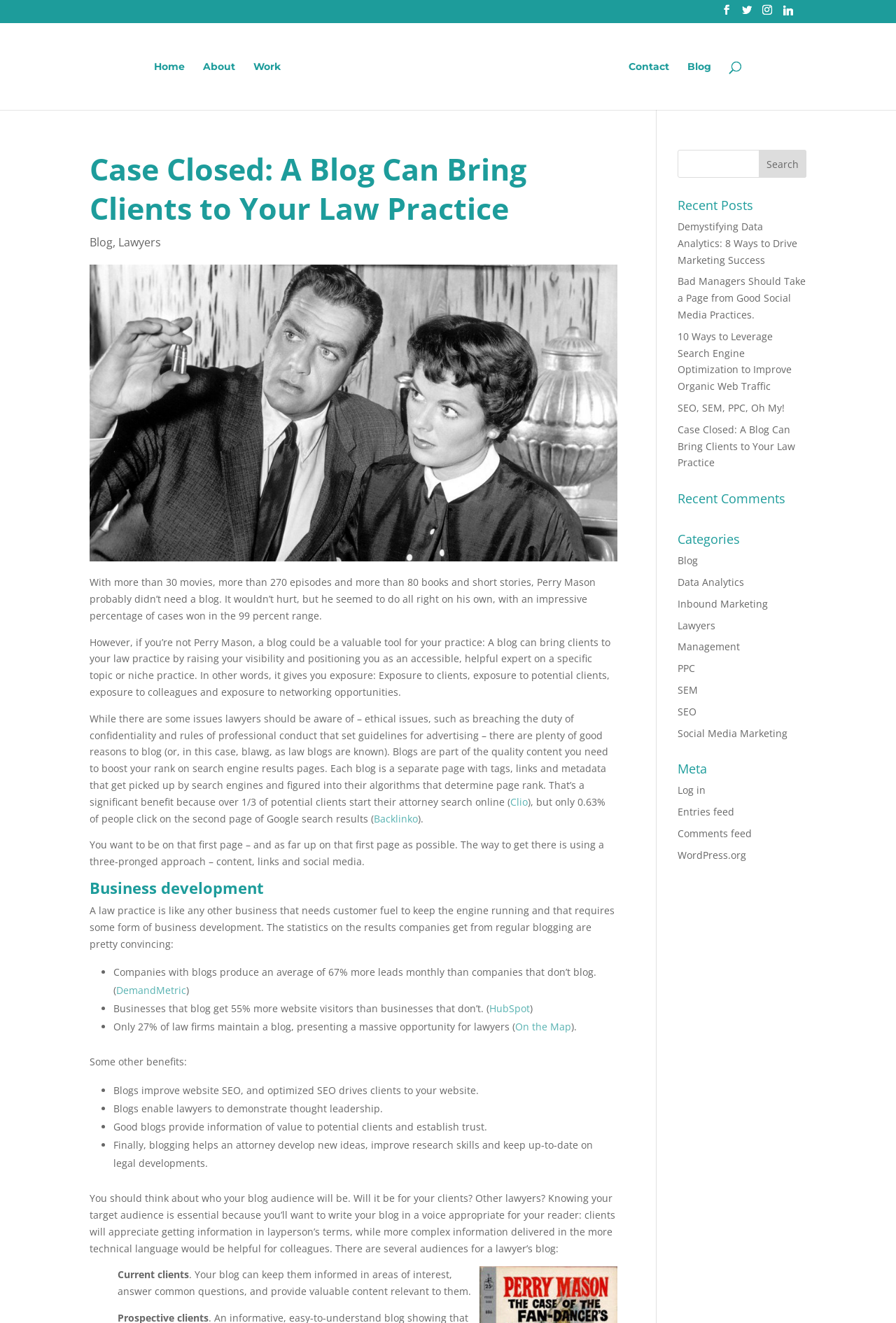Offer a detailed explanation of the webpage layout and contents.

This webpage is a blog post titled "Case Closed: A Blog Can Bring Clients to Your Law Practice" on the Contented Media website. The top section of the page features a navigation menu with links to "Home", "About", "Work", "Contact", and "Blog". Below this, there is a search bar with a search button. 

The main content of the page is divided into two columns. The left column features a heading "Case Closed: A Blog Can Bring Clients to Your Law Practice" followed by a brief introduction to the topic. There is an image of Perry Mason and Della Street below the introduction. The main article discusses the benefits of blogging for lawyers, including increasing visibility, positioning oneself as an expert, and improving search engine rankings. The article cites statistics from various sources, including Clio, Backlinko, DemandMetric, and HubSpot, to support its claims.

The right column features a sidebar with several sections. The top section displays recent posts, with links to five different articles. Below this, there is a section for recent comments. The next section is a list of categories, including "Blog", "Data Analytics", "Inbound Marketing", "Lawyers", "Management", "PPC", "SEM", "SEO", and "Social Media Marketing". The final section is labeled "Meta" and contains links to log in, entries feed, comments feed, and WordPress.org.

At the top right corner of the page, there are social media links to Linkedin and other platforms. The Contented Media logo is also displayed in the top section of the page.